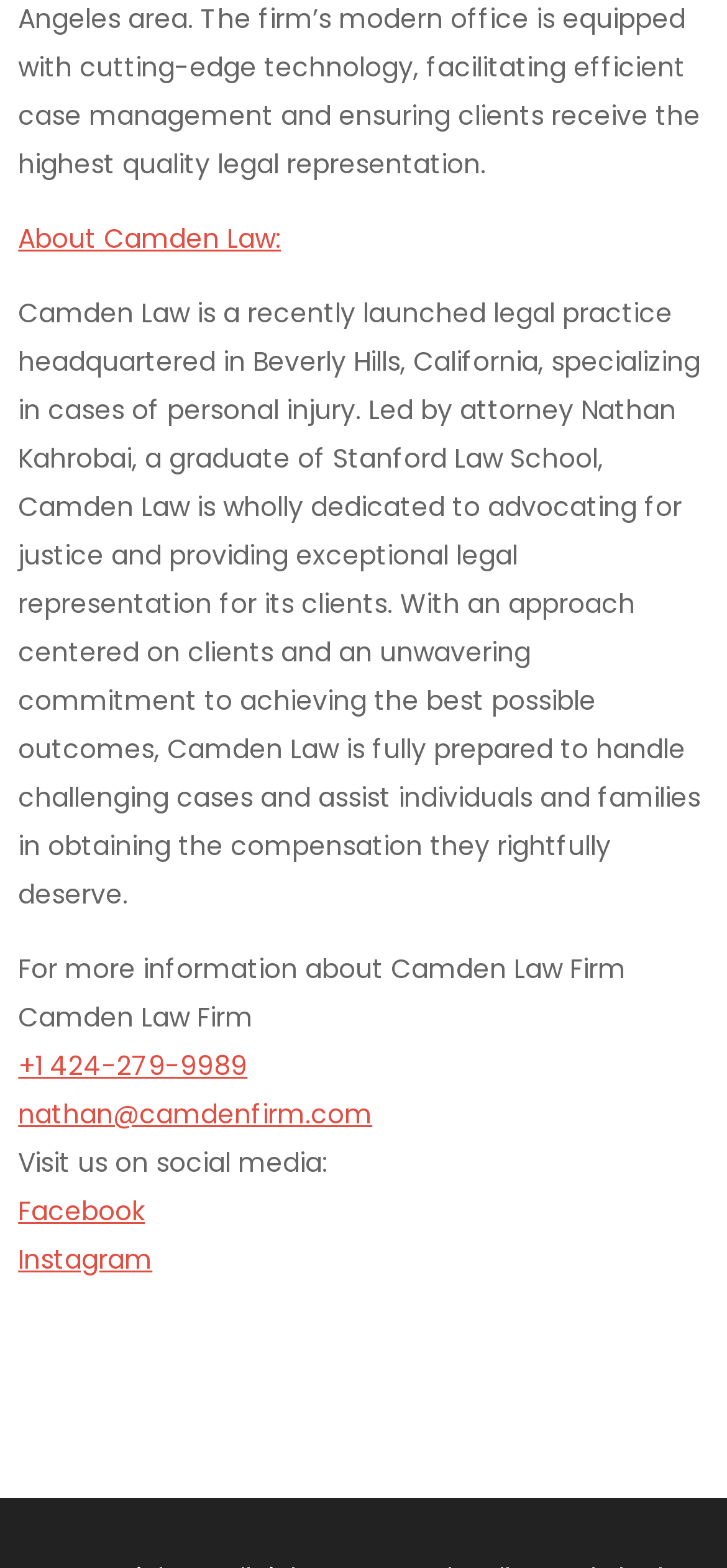What is Camden Law's specialization?
Examine the webpage screenshot and provide an in-depth answer to the question.

Based on the StaticText element, Camden Law is a legal practice that specializes in cases of personal injury, as stated in the description of the firm.